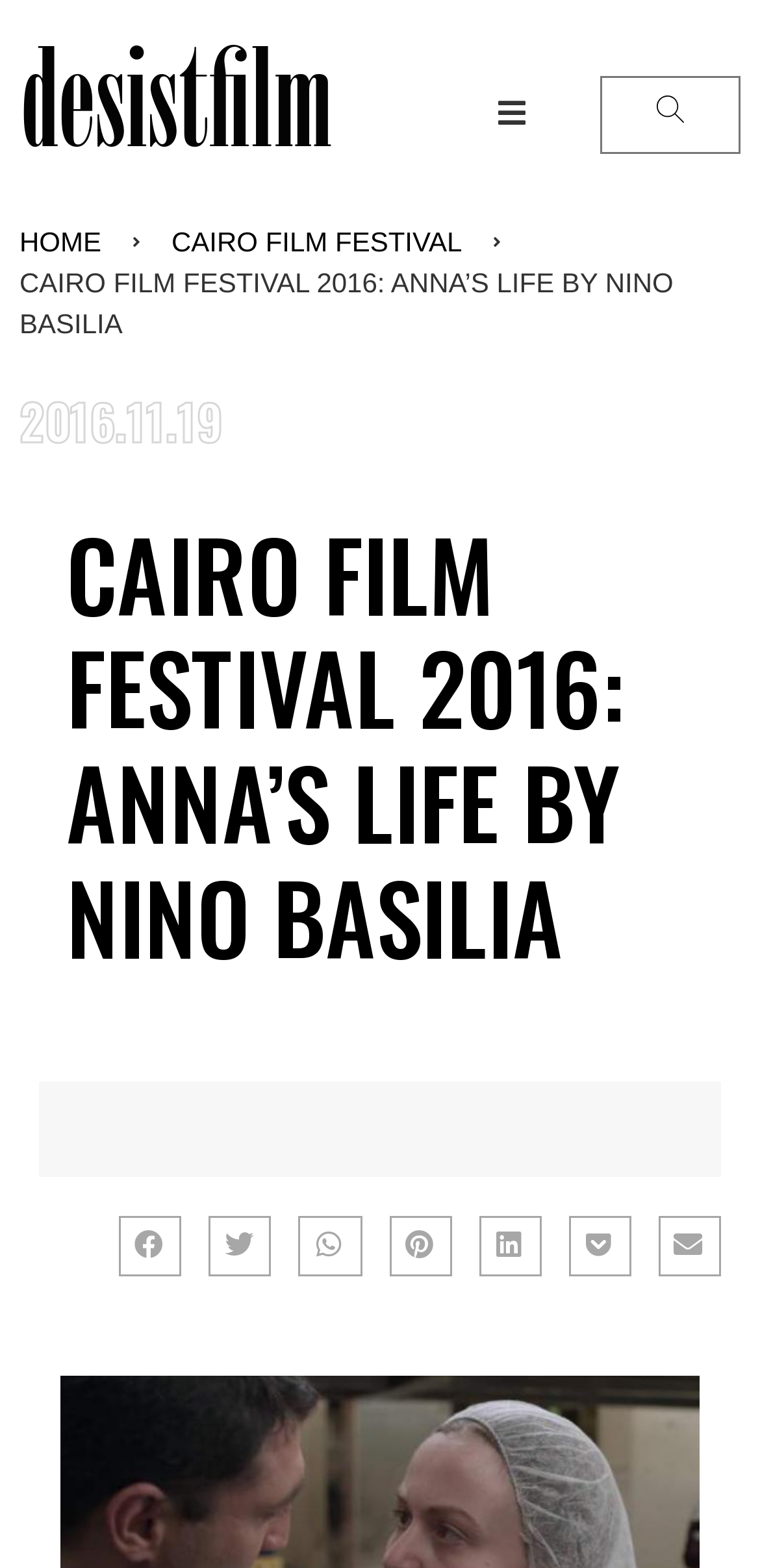Please find the bounding box for the UI component described as follows: "University Duisburg-Essen".

None